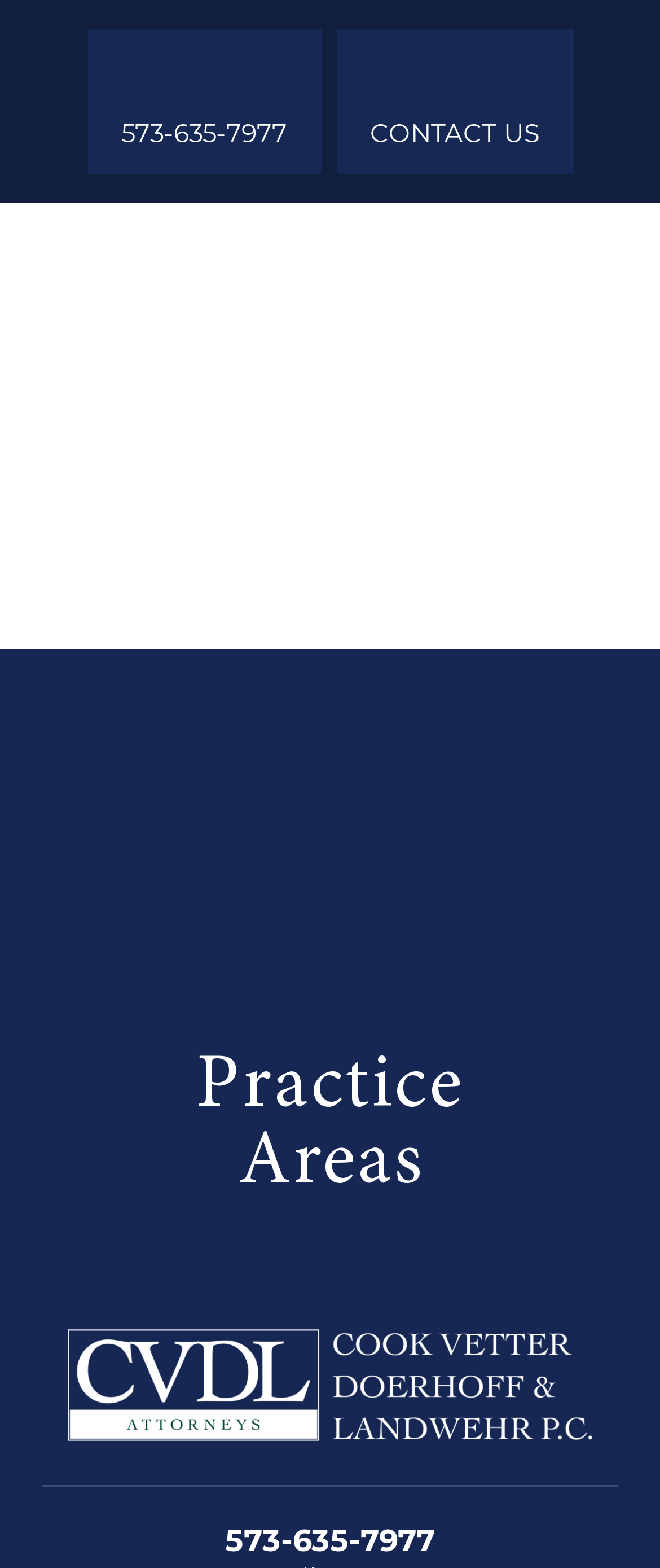Please answer the following question as detailed as possible based on the image: 
How many practice areas are listed?

I counted the number of links under the 'Practice Areas' section, which includes 'Appellate', 'Banking', 'Business Litigation', and so on, until 'Trust Administration and Probate'. There are 15 links in total.